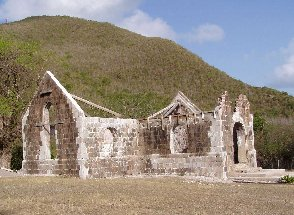Elaborate on the contents of the image in great detail.

The image showcases the remnants of Cottle Church, a historic site located on the island of Nevis. The church, characterized by its partially collapsed stone structure and arched doorways, stands surrounded by a scenic landscape, including a lush, green hill in the background. The architecture reflects the colonial style typical of the region, with weathered stones that tell a story of the past. Despite its ruins, the site carries a sense of tranquility and nostalgia, making it a notable landmark for visitors exploring the rich history and heritage of Nevis.